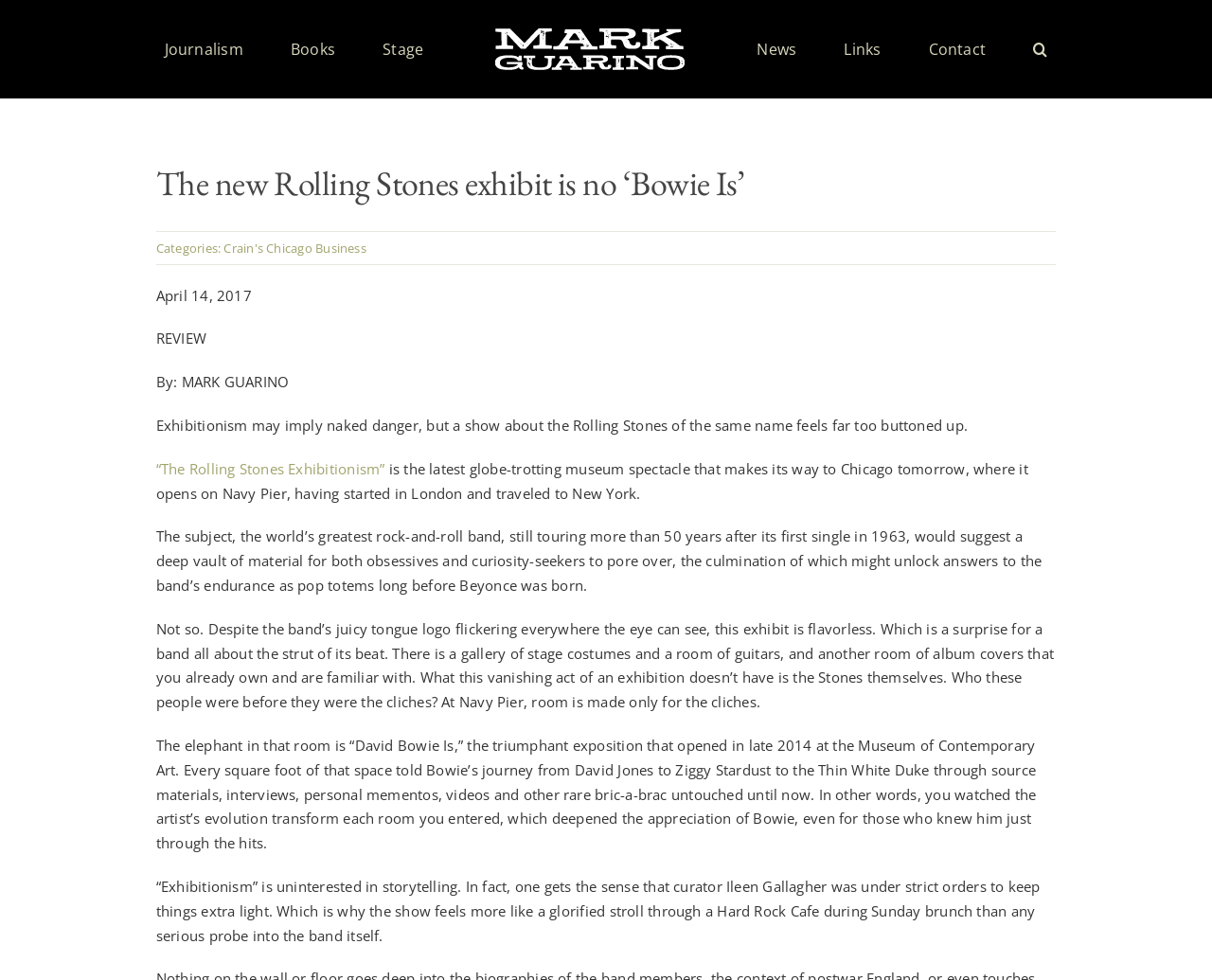Where did the exhibition start?
From the screenshot, supply a one-word or short-phrase answer.

London